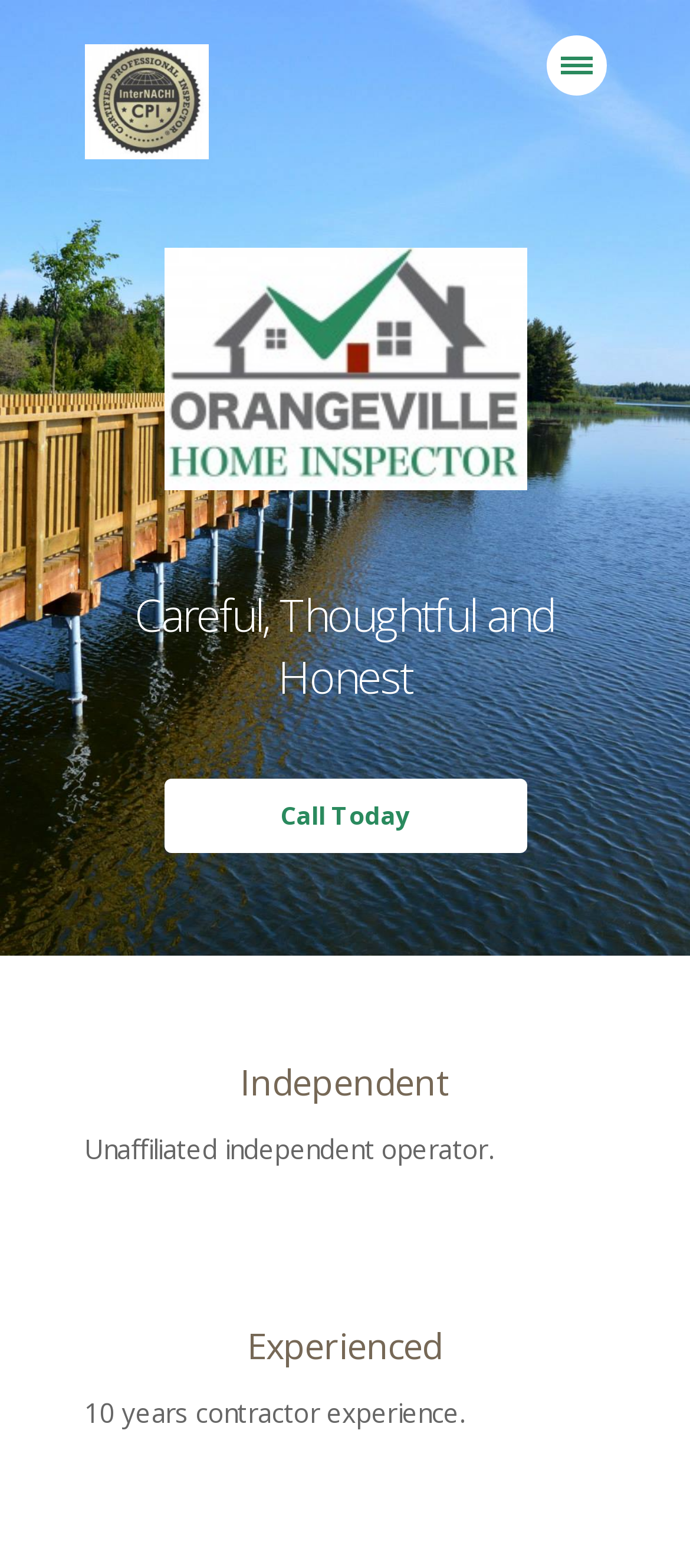Locate the UI element described by Call Today in the provided webpage screenshot. Return the bounding box coordinates in the format (top-left x, top-left y, bottom-right x, bottom-right y), ensuring all values are between 0 and 1.

[0.237, 0.497, 0.763, 0.545]